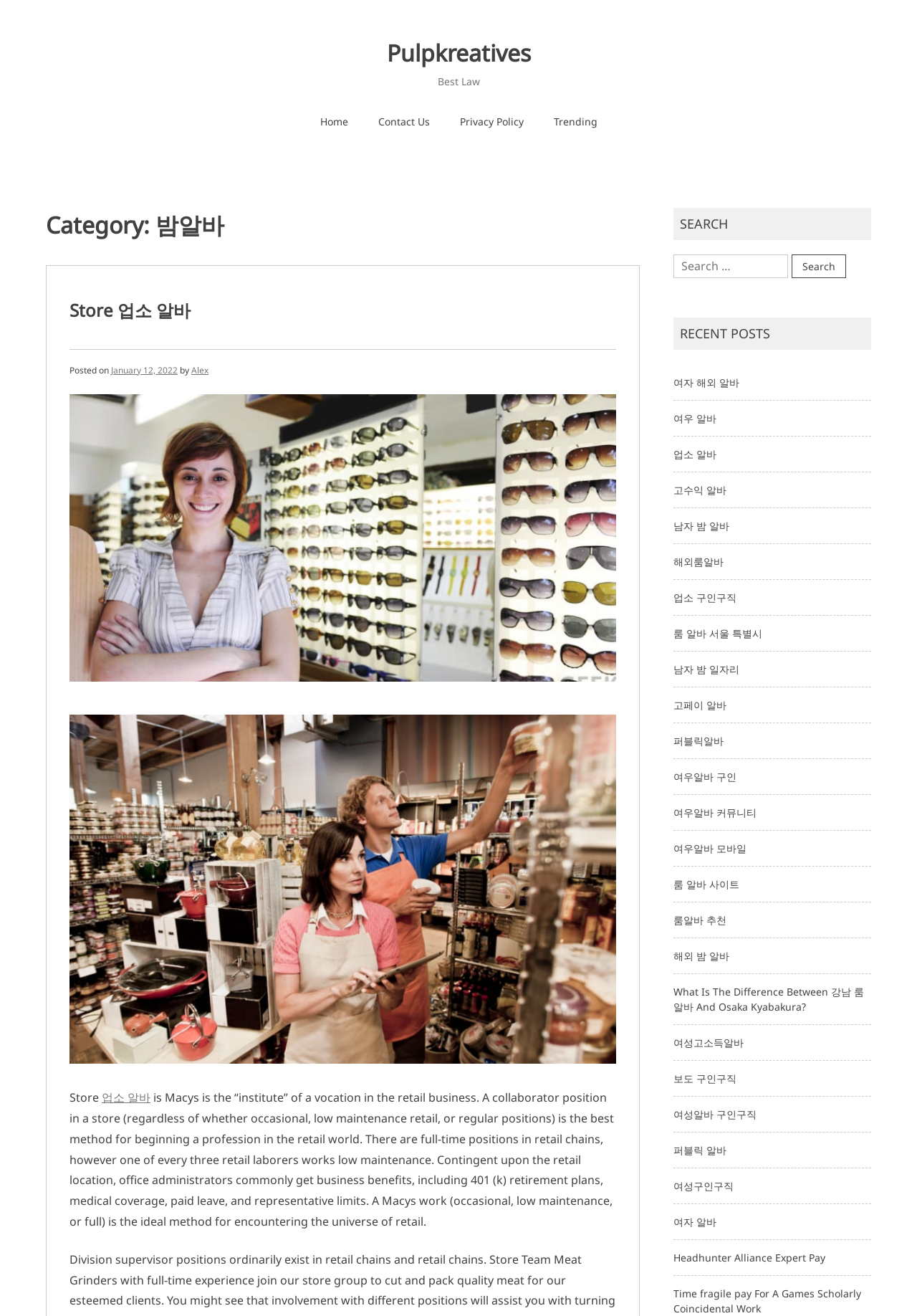Provide a single word or phrase to answer the given question: 
How many recent posts are listed on the webpage?

31